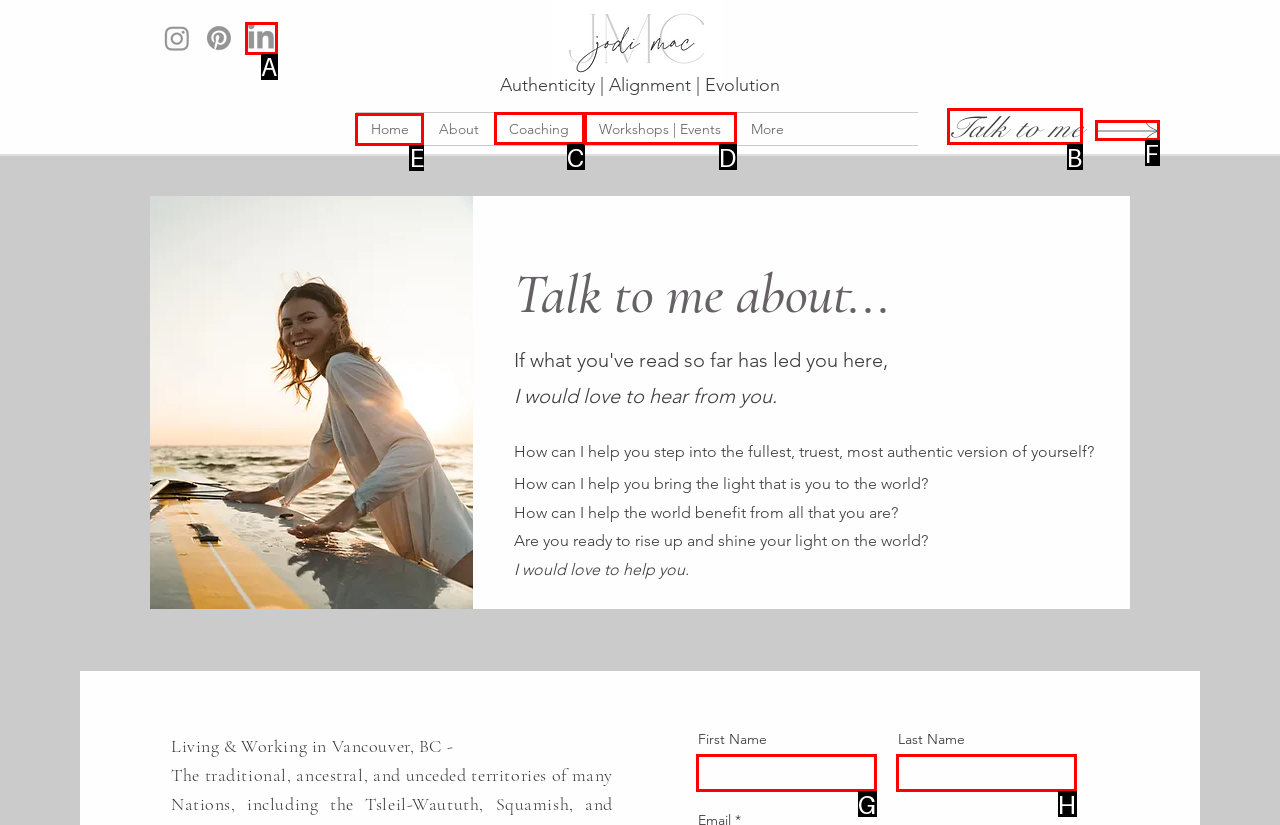Which UI element should be clicked to perform the following task: Click Home? Answer with the corresponding letter from the choices.

E